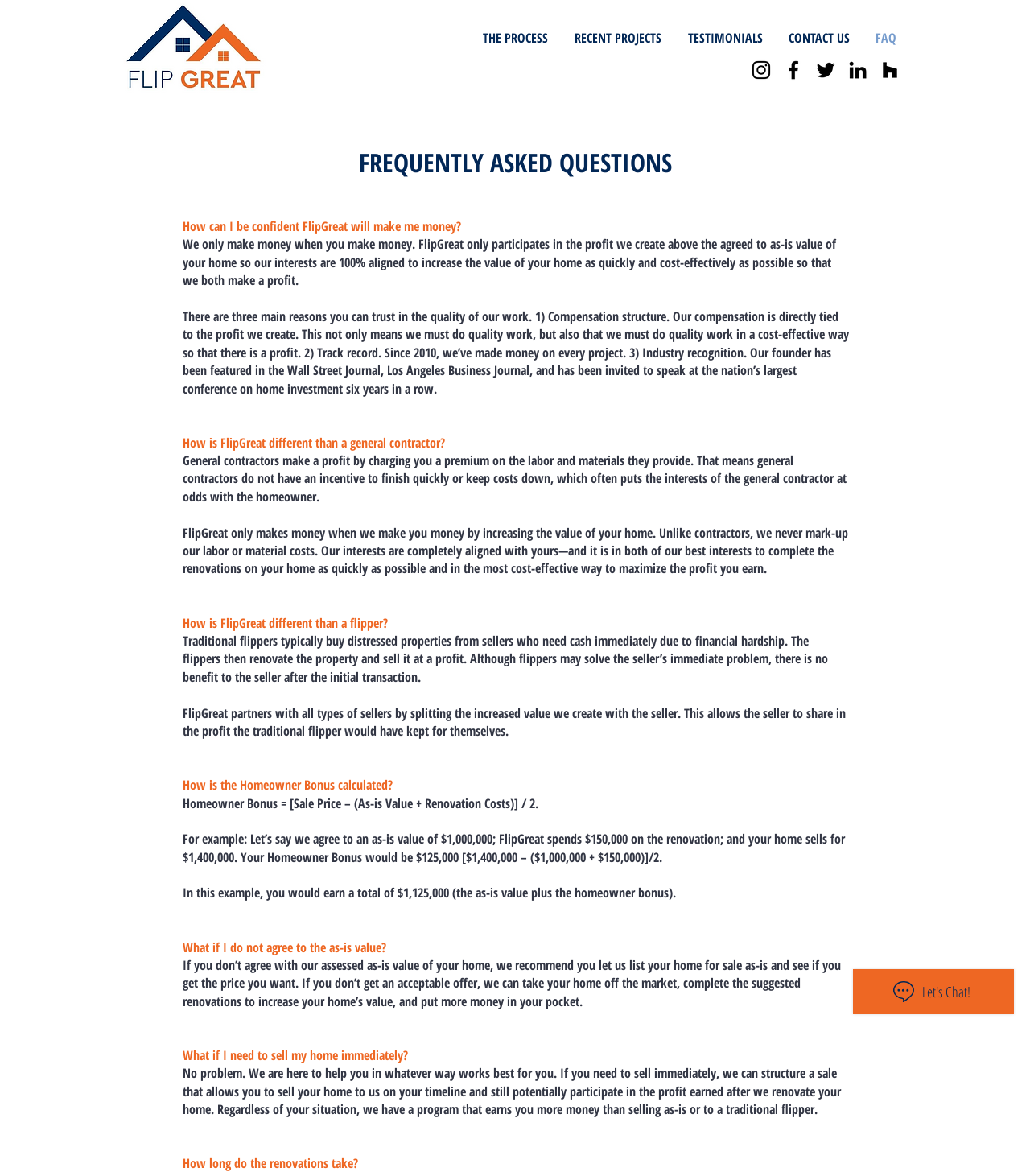Pinpoint the bounding box coordinates of the clickable element needed to complete the instruction: "Click on CONTACT US link". The coordinates should be provided as four float numbers between 0 and 1: [left, top, right, bottom].

[0.753, 0.015, 0.838, 0.049]